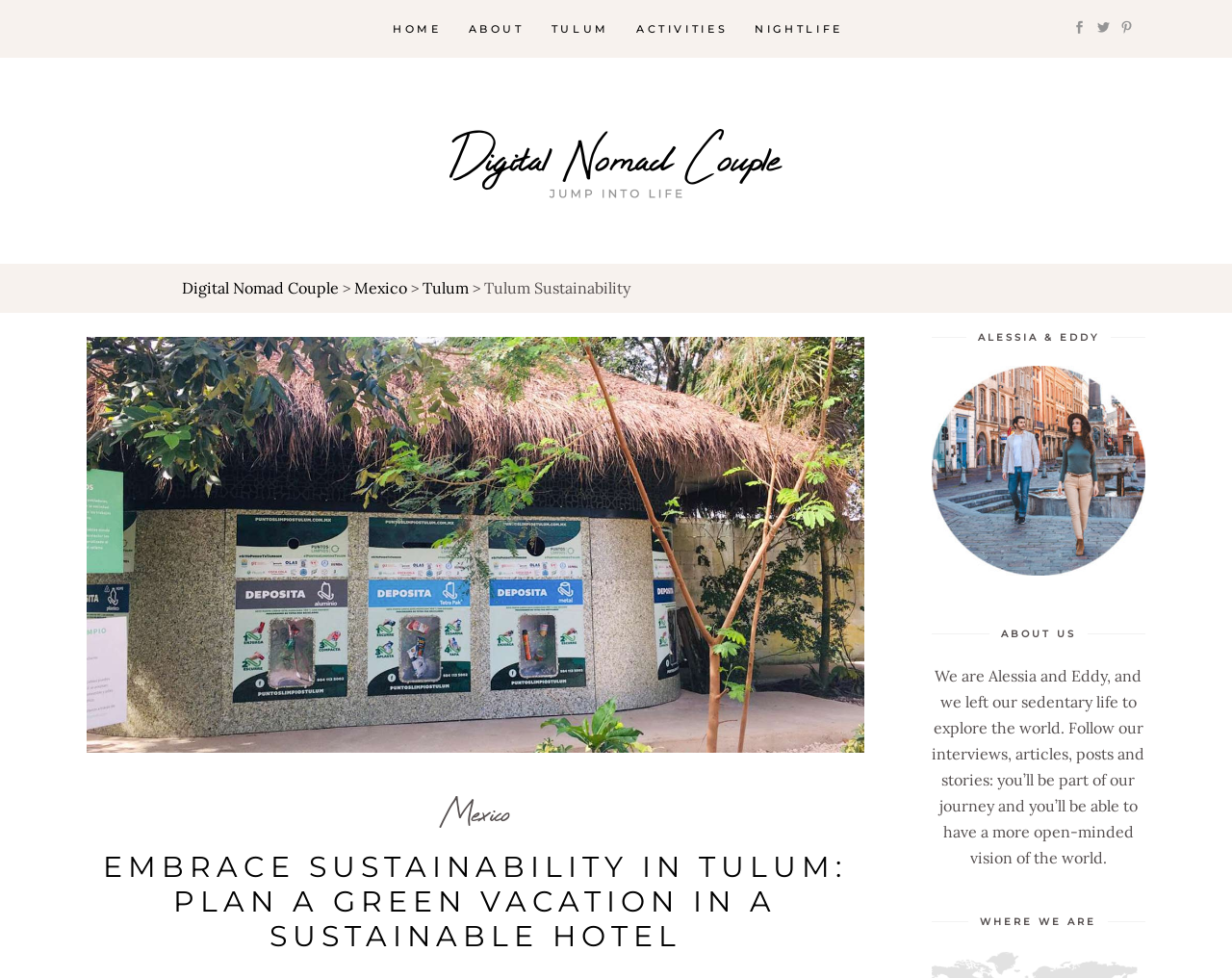Identify and extract the main heading of the webpage.

EMBRACE SUSTAINABILITY IN TULUM: PLAN A GREEN VACATION IN A SUSTAINABLE HOTEL